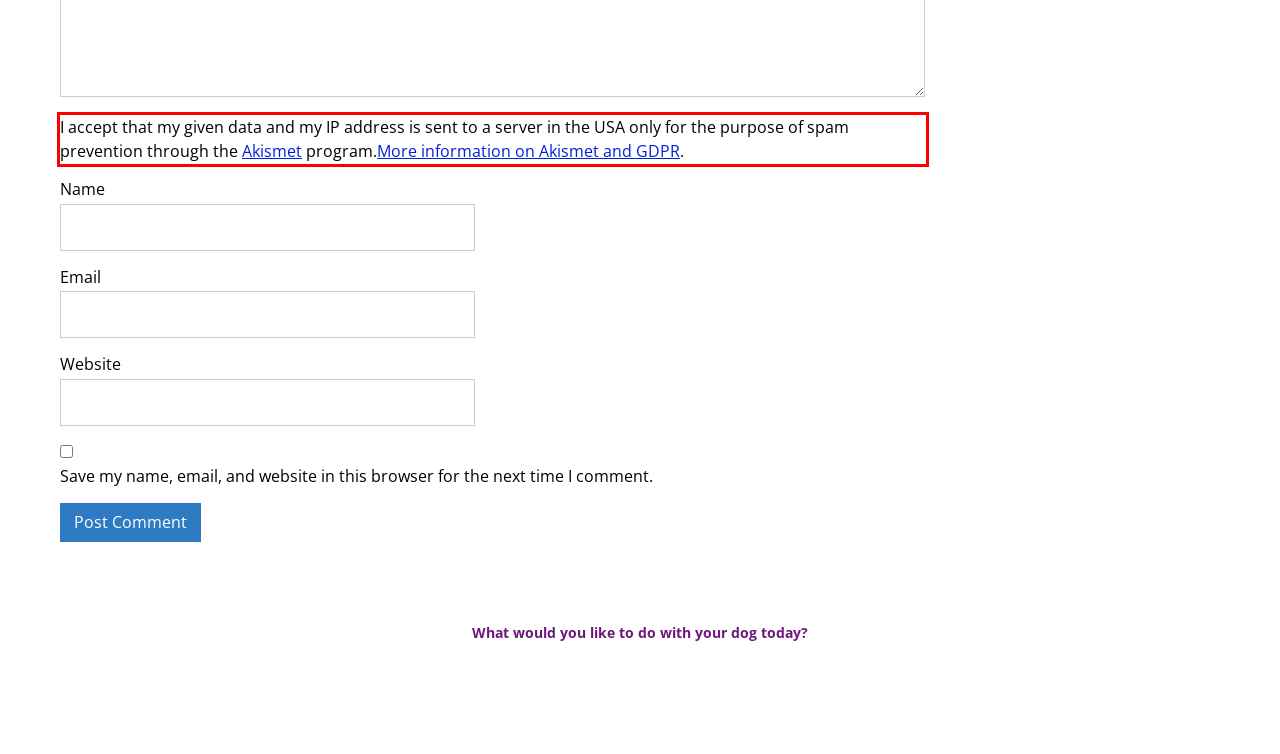There is a UI element on the webpage screenshot marked by a red bounding box. Extract and generate the text content from within this red box.

I accept that my given data and my IP address is sent to a server in the USA only for the purpose of spam prevention through the Akismet program.More information on Akismet and GDPR.